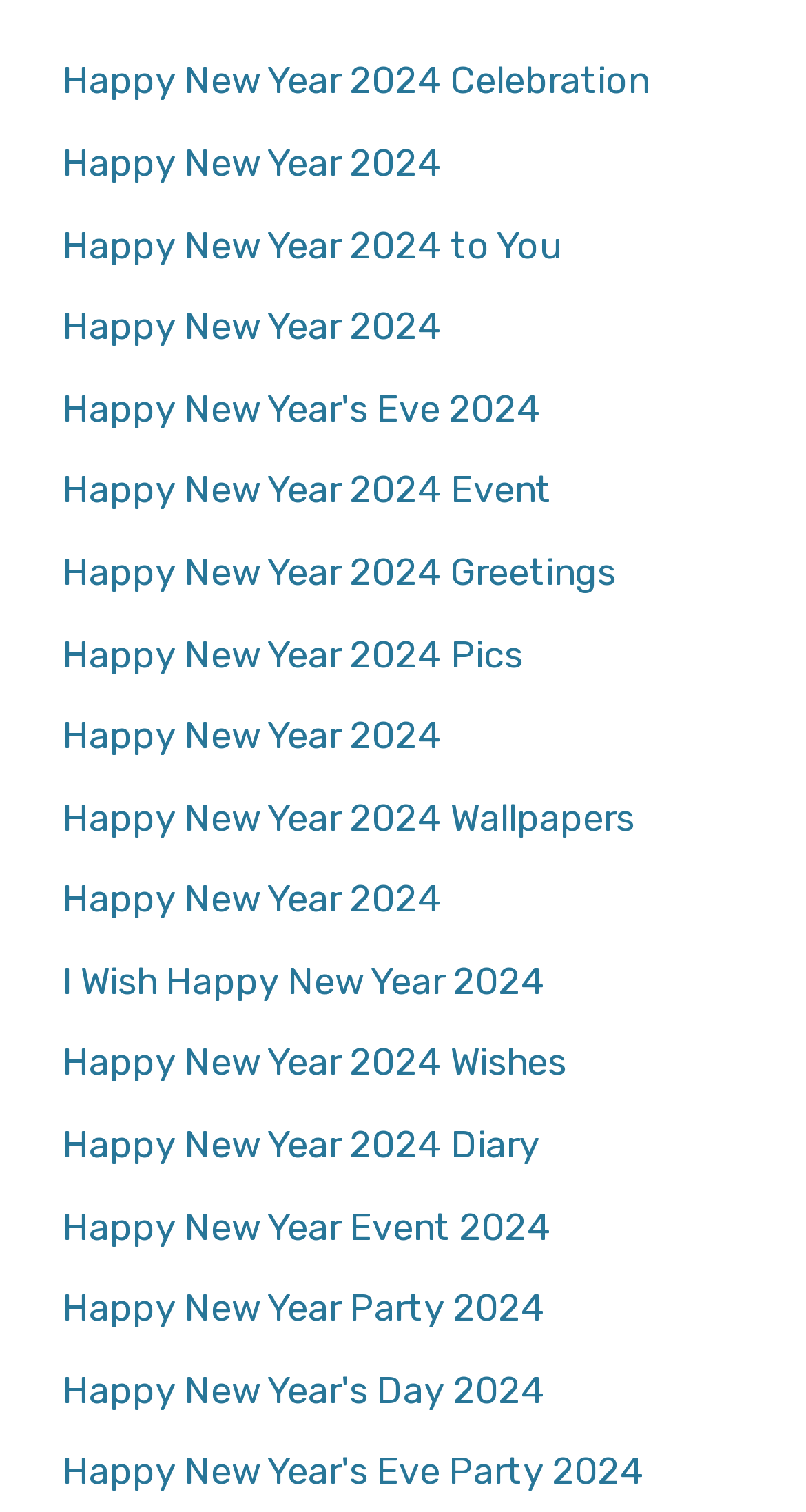Determine the bounding box coordinates of the area to click in order to meet this instruction: "View Happy New Year 2024 Greetings".

[0.077, 0.363, 0.764, 0.393]